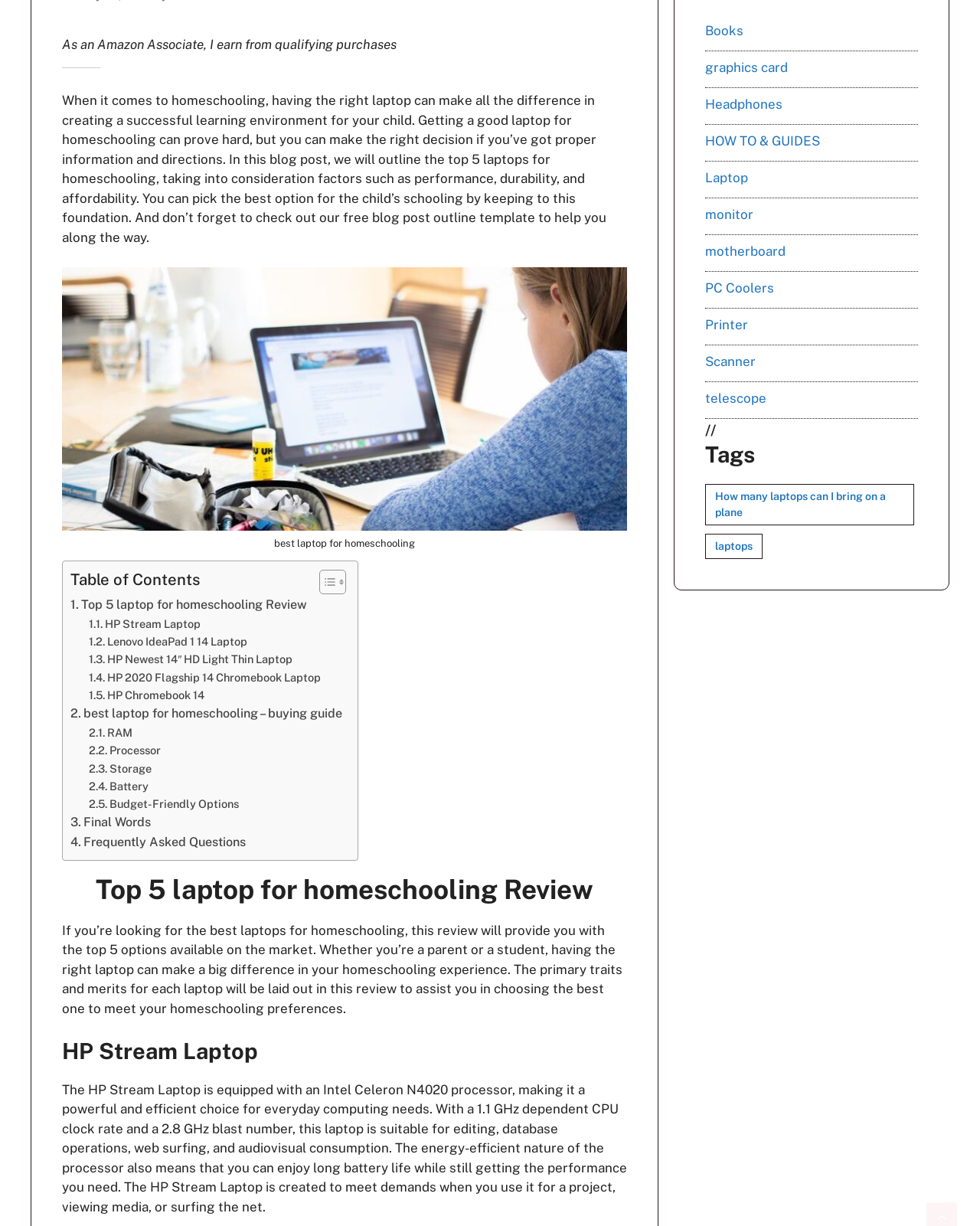Extract the bounding box coordinates for the HTML element that matches this description: "Headphones". The coordinates should be four float numbers between 0 and 1, i.e., [left, top, right, bottom].

[0.72, 0.077, 0.893, 0.101]